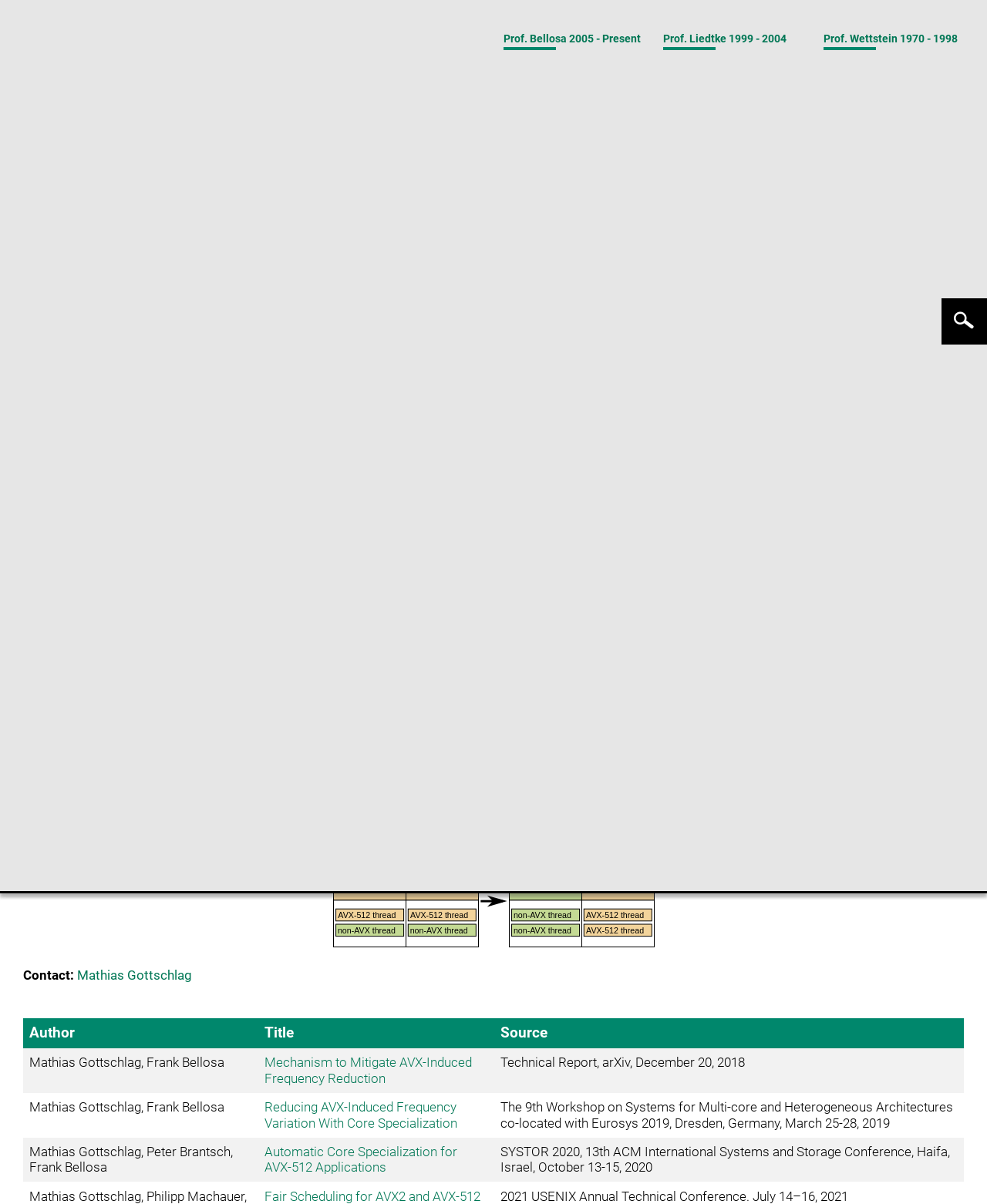Given the description of the UI element: "Mathias Gottschlag, Frank Bellosa", predict the bounding box coordinates in the form of [left, top, right, bottom], with each value being a float between 0 and 1.

[0.023, 0.871, 0.262, 0.908]